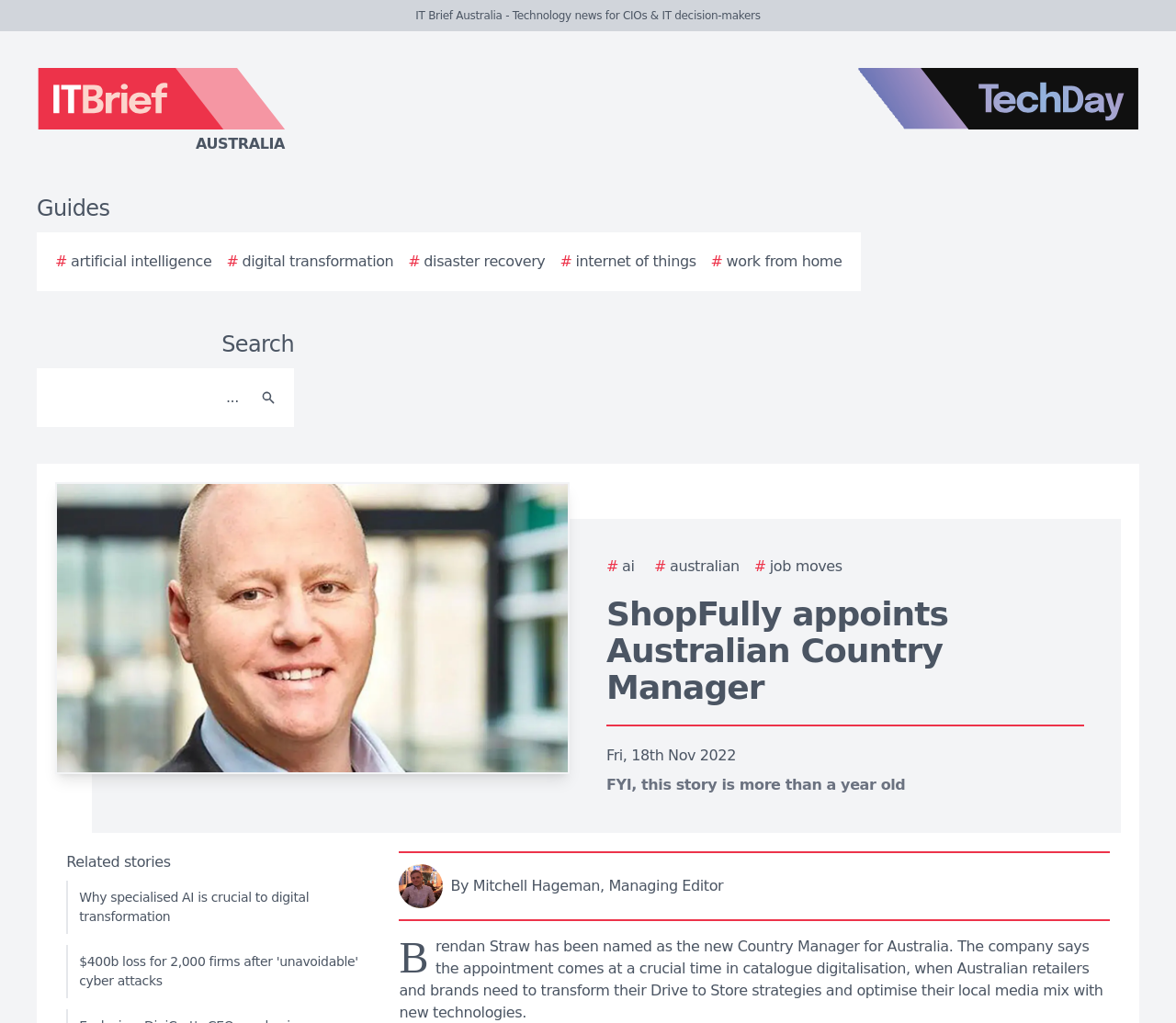Please identify the bounding box coordinates of the element's region that should be clicked to execute the following instruction: "View related stories". The bounding box coordinates must be four float numbers between 0 and 1, i.e., [left, top, right, bottom].

[0.056, 0.834, 0.145, 0.851]